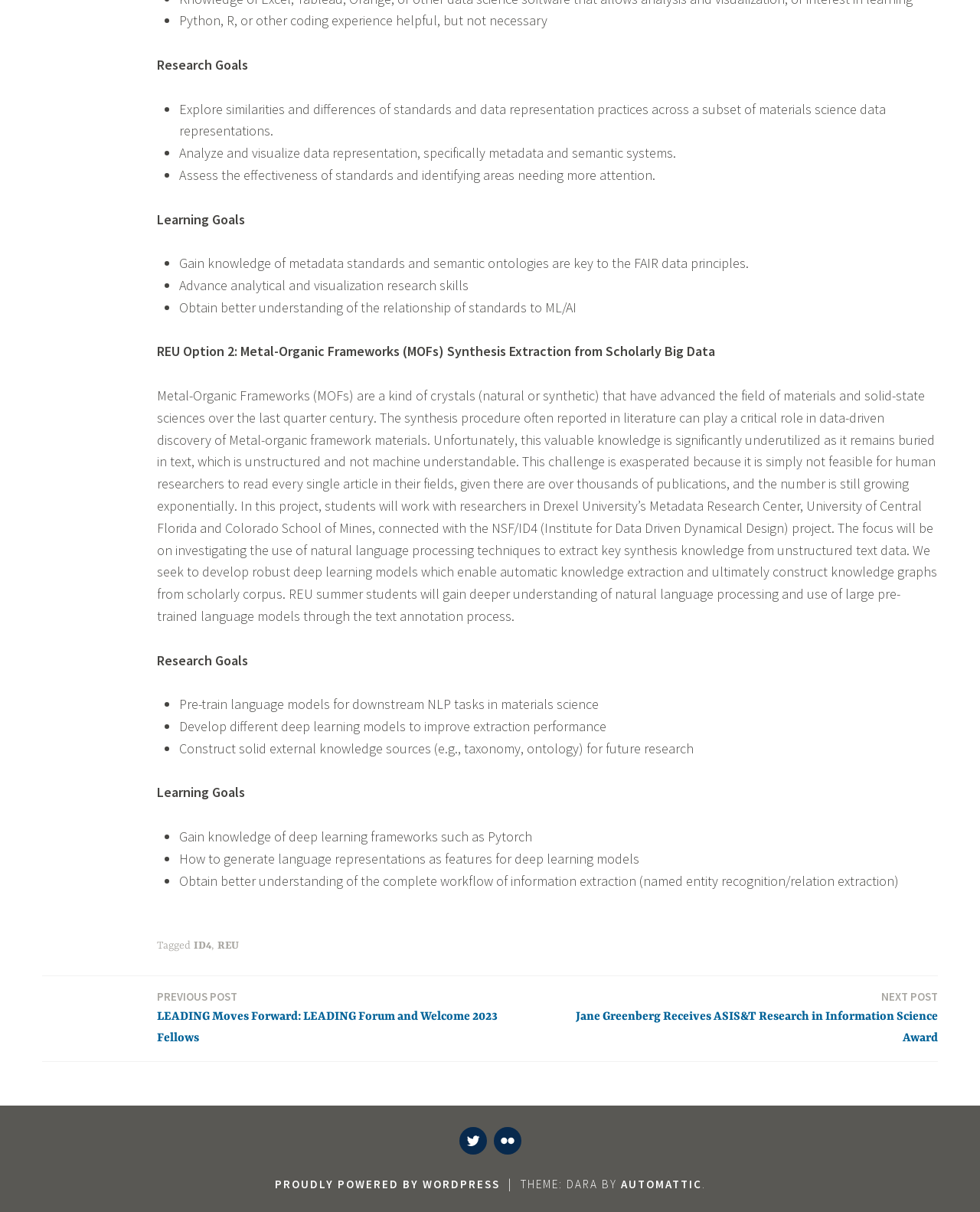Please locate the bounding box coordinates of the element that should be clicked to achieve the given instruction: "Reach out to us via mastodon".

None